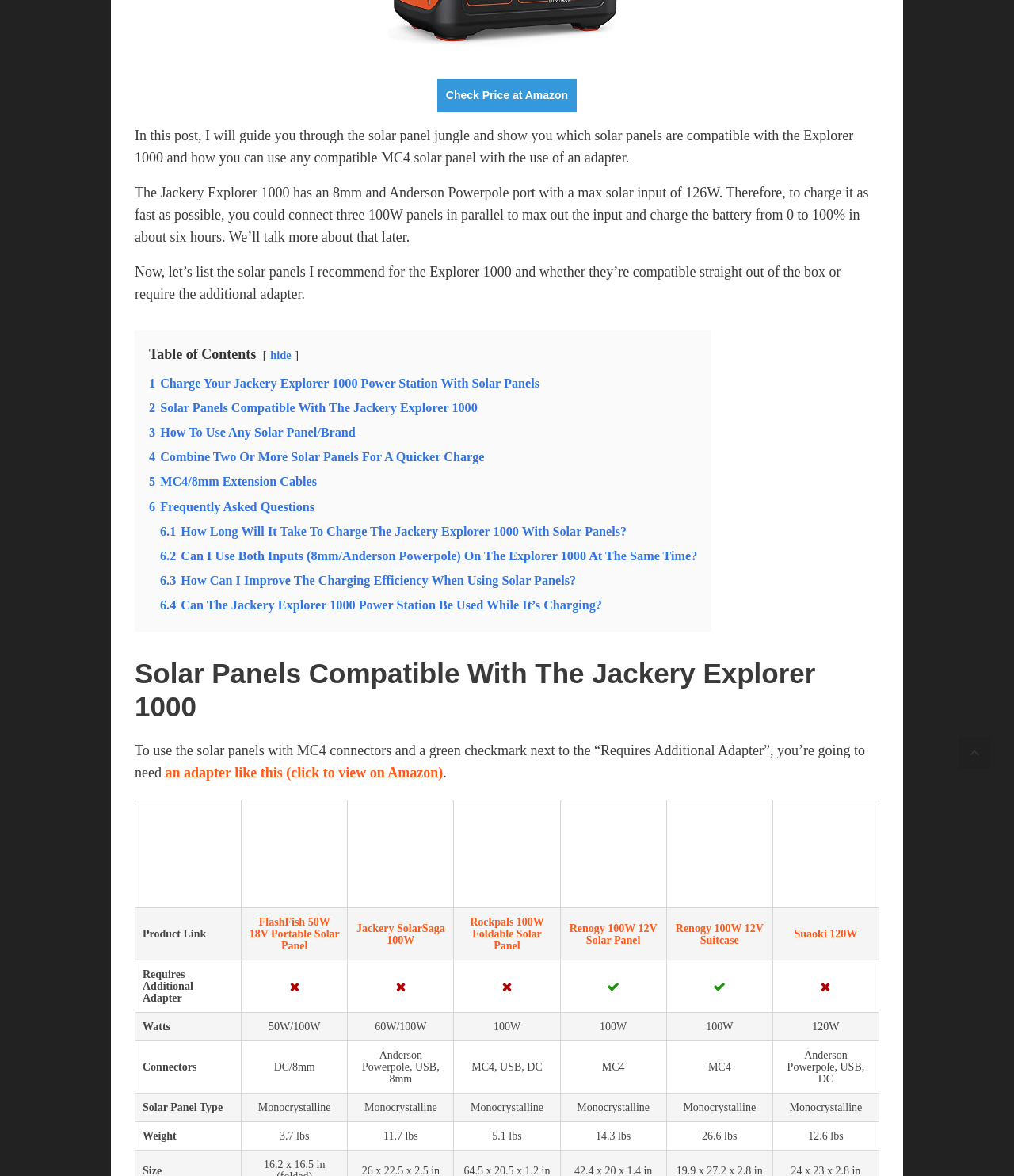Determine the bounding box coordinates of the clickable area required to perform the following instruction: "Click on '1 Charge Your Jackery Explorer 1000 Power Station With Solar Panels'". The coordinates should be represented as four float numbers between 0 and 1: [left, top, right, bottom].

[0.147, 0.32, 0.532, 0.332]